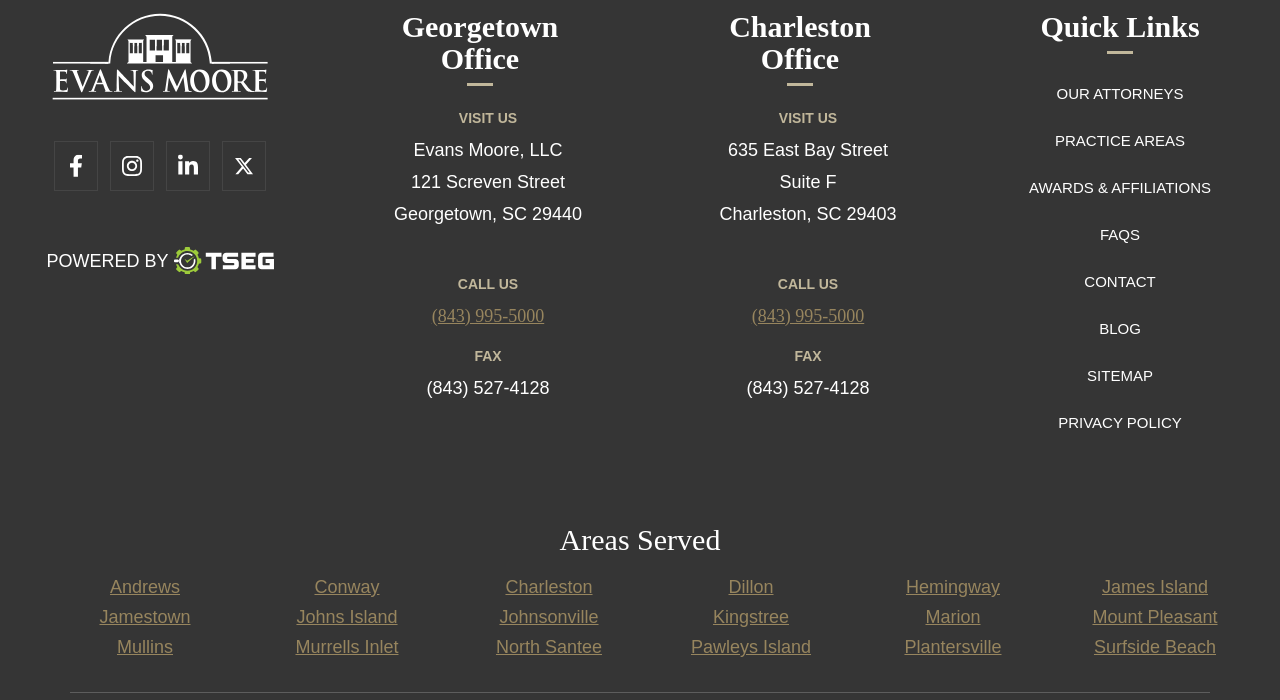Please identify the coordinates of the bounding box for the clickable region that will accomplish this instruction: "Call the Charleston office".

[0.587, 0.436, 0.675, 0.464]